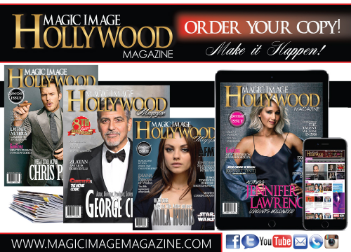Analyze the image and give a detailed response to the question:
What is the motivational tagline of the advertisement?

The caption states that above the magazine images, there’s a bold call to action that reads, 'ORDER YOUR COPY!' and a motivational tagline, 'Make it Happen!'.